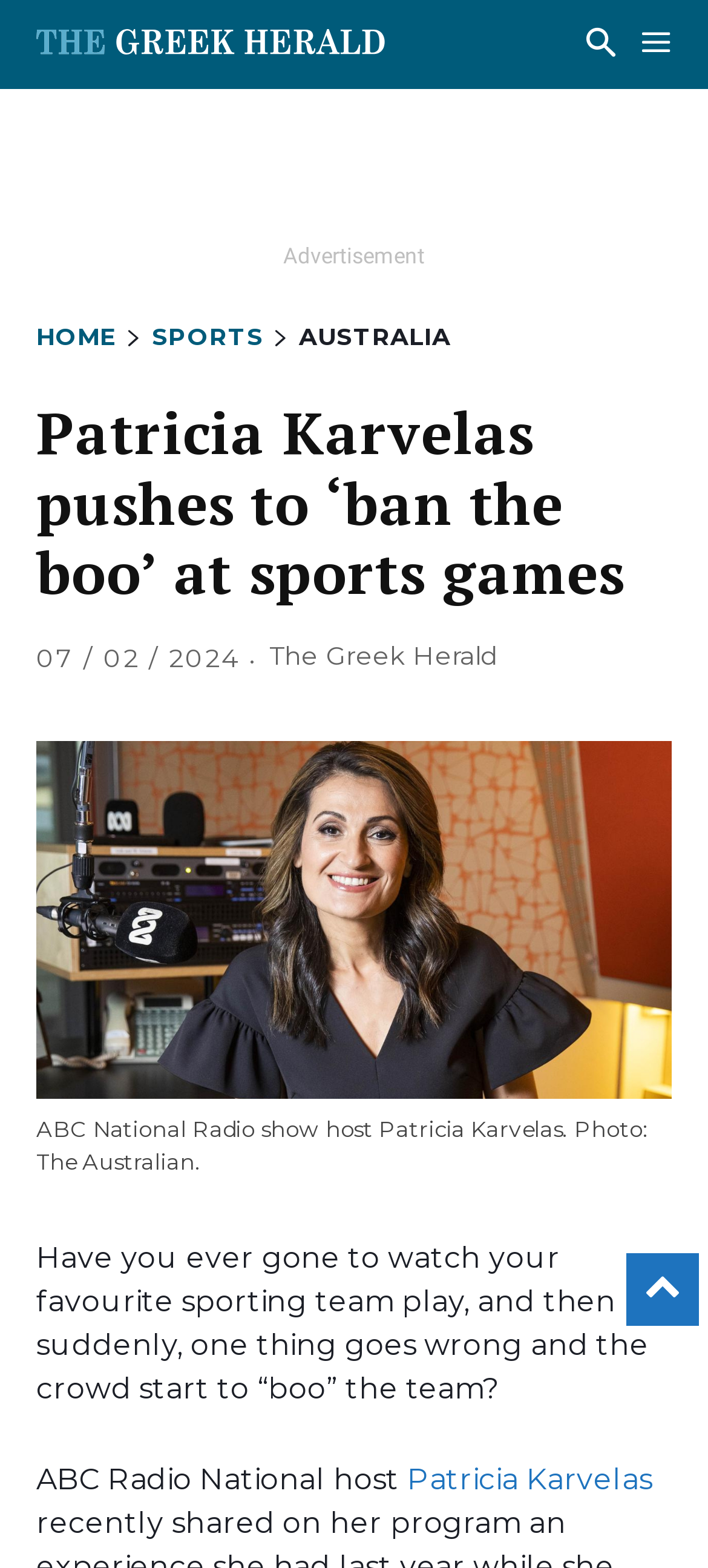Identify the bounding box coordinates of the area that should be clicked in order to complete the given instruction: "Read the article about Patricia Karvelas". The bounding box coordinates should be four float numbers between 0 and 1, i.e., [left, top, right, bottom].

[0.051, 0.254, 0.949, 0.388]